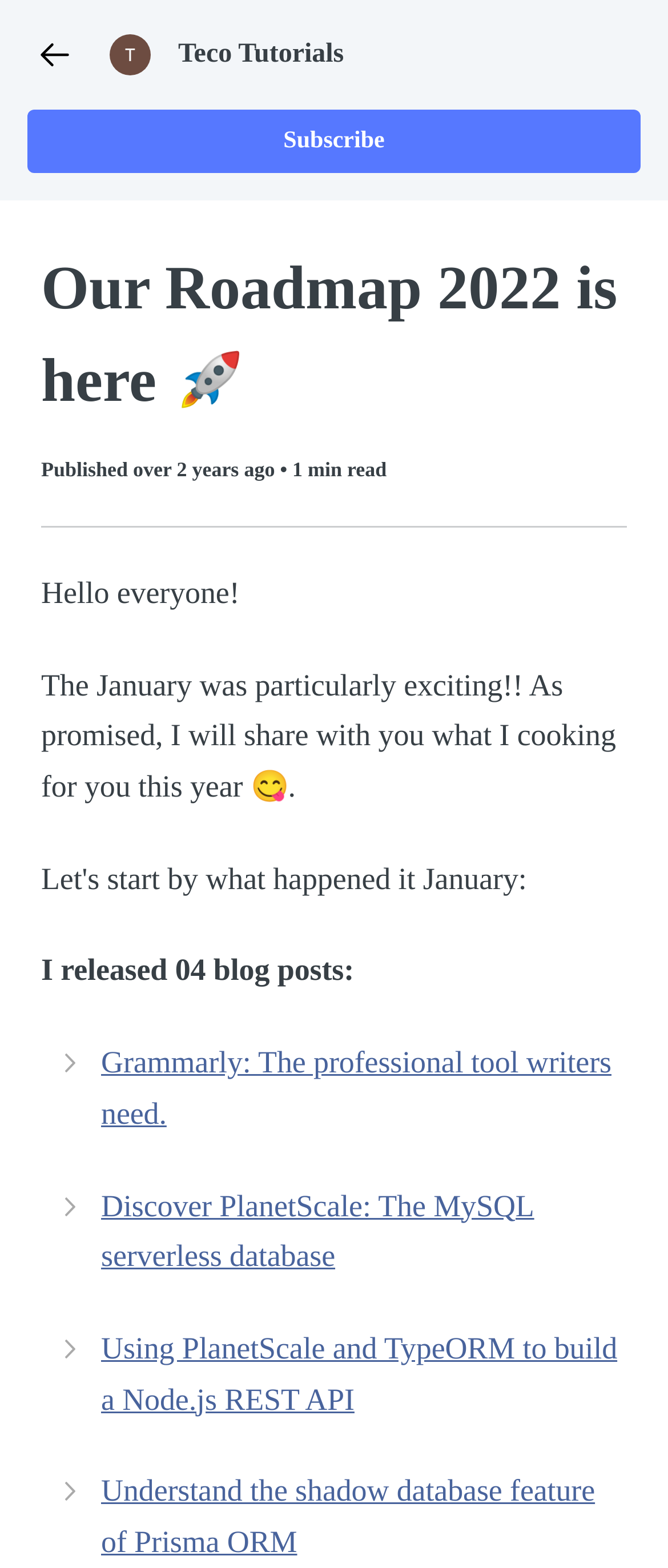What is the name of the website?
We need a detailed and meticulous answer to the question.

I determined the name of the website by looking at the heading element with the text 'Teco Tutorials' which is located at the top of the webpage.